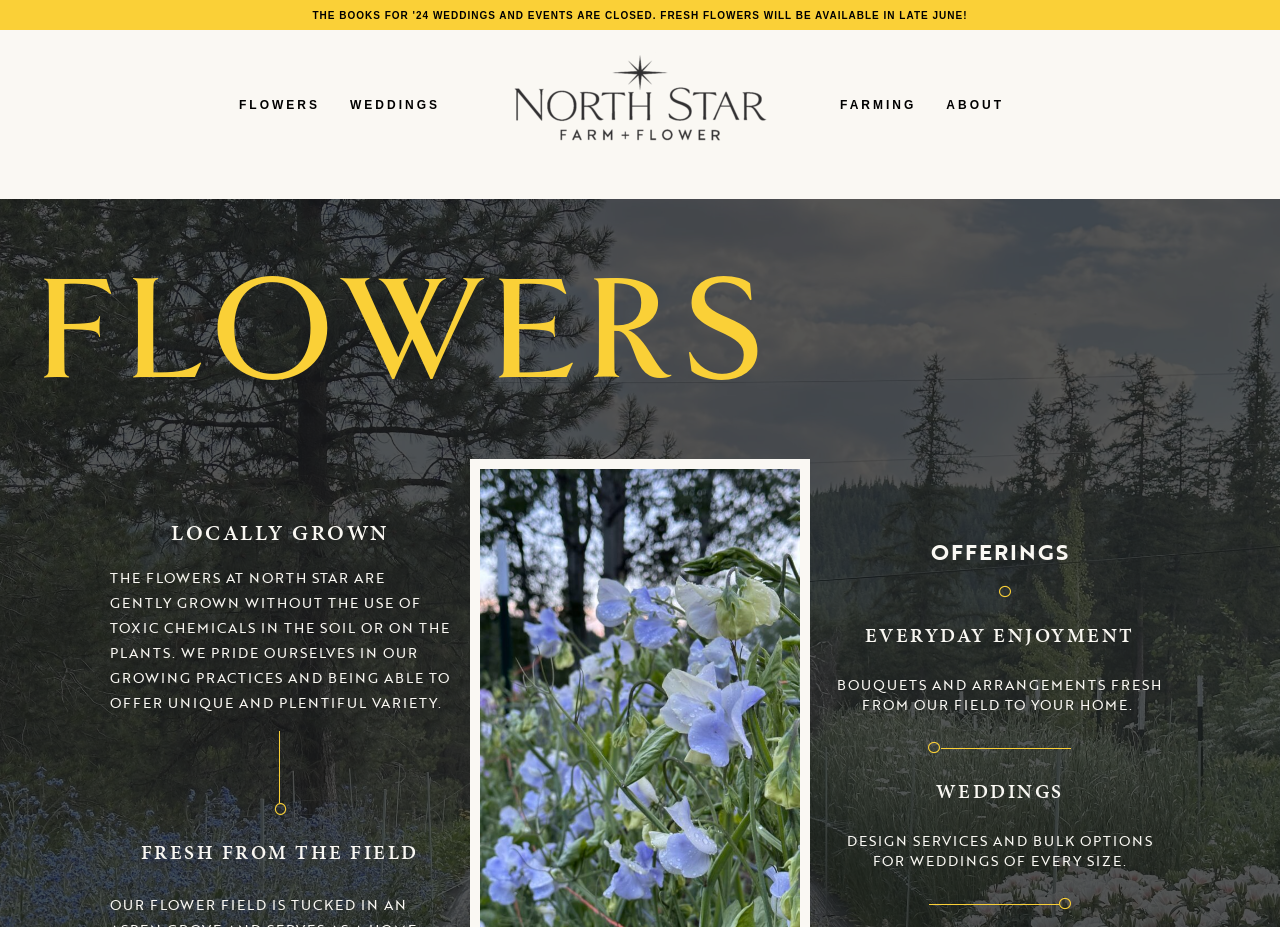Elaborate on the webpage's design and content in a detailed caption.

The webpage is about North Star Farm + Flower, a business that grows and sells flowers. At the top left of the page, there is a site navigation menu with links to "FLOWERS", "WEDDINGS", and other sections. Below this menu, there is a link to "North Star Farm + Flower" accompanied by an image of the same name.

On the right side of the page, there is another site navigation menu with links to "FARMING" and "ABOUT". Below these menus, the main content of the page begins. There is a large heading that reads "FLOWERS" in bold font. 

Under the heading, there is a paragraph of text that describes the farm's growing practices, stating that they use no toxic chemicals in the soil or on the plants. This is followed by a few short phrases, including "FRESH FROM THE FIELD" and "OFFERINGS", which seem to be section headings.

The main content of the page is divided into two sections. The left section describes the farm's everyday offerings, including bouquets and arrangements fresh from the field. The right section is about wedding services, including design services and bulk options for weddings of every size. 

At the very top of the page, there is a small search bar with a placeholder text "Search...".